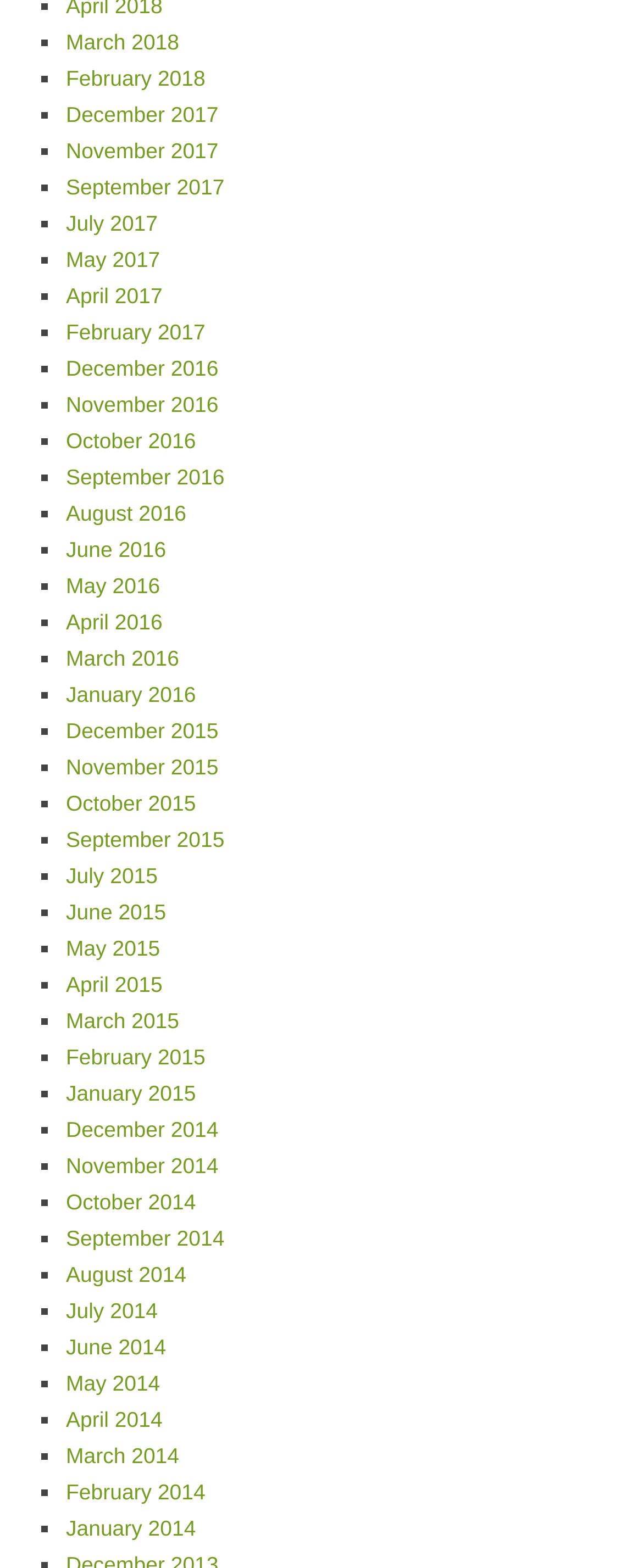How many links are there in total?
We need a detailed and meticulous answer to the question.

I counted the number of links in the list and found that there are 40 links in total, each representing a month from 2014 to 2018.